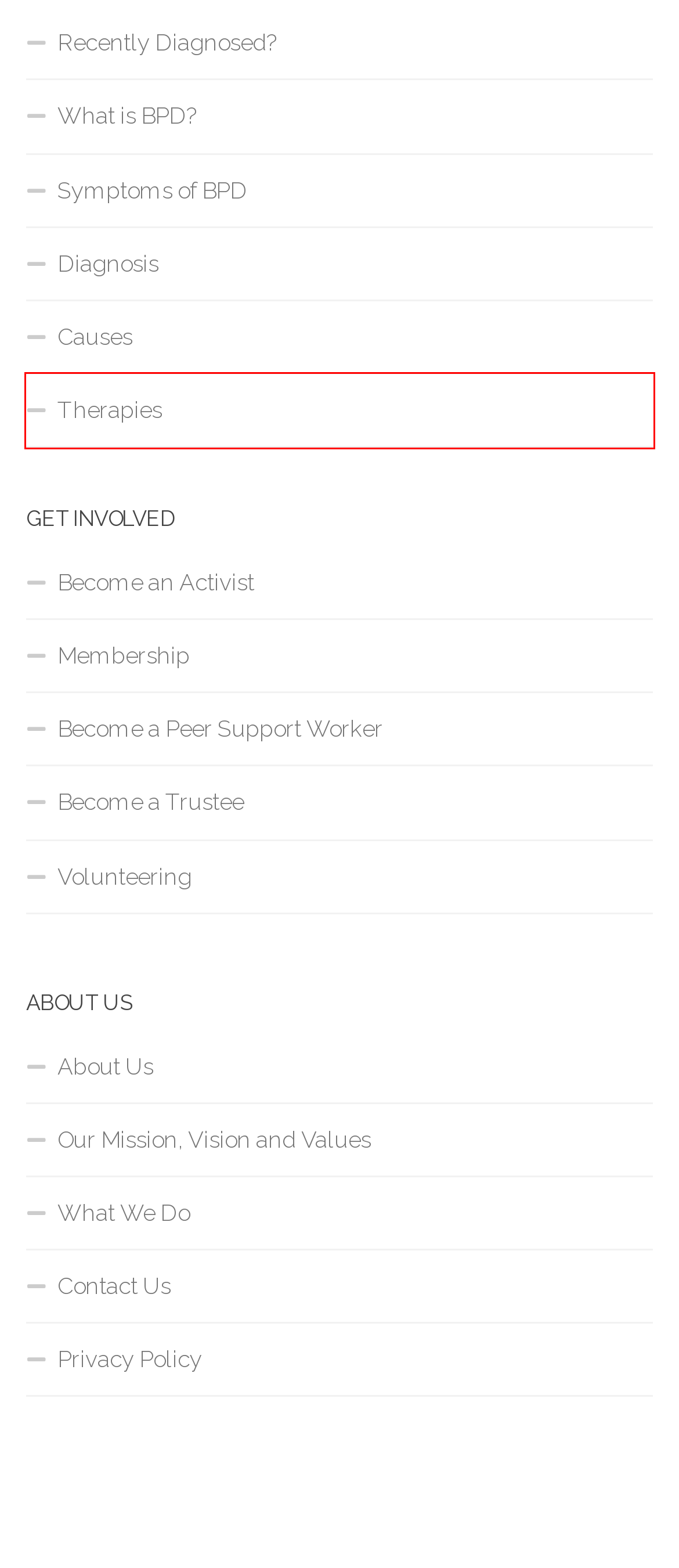You are presented with a screenshot of a webpage that includes a red bounding box around an element. Determine which webpage description best matches the page that results from clicking the element within the red bounding box. Here are the candidates:
A. Information and Support |
B. Our Mission, Vision and Values |
C. Become a Trustee |
D. Contact Us |
E. Causes |
F. Therapies |
G. Become an Activist |
H. About Us | CIC

F